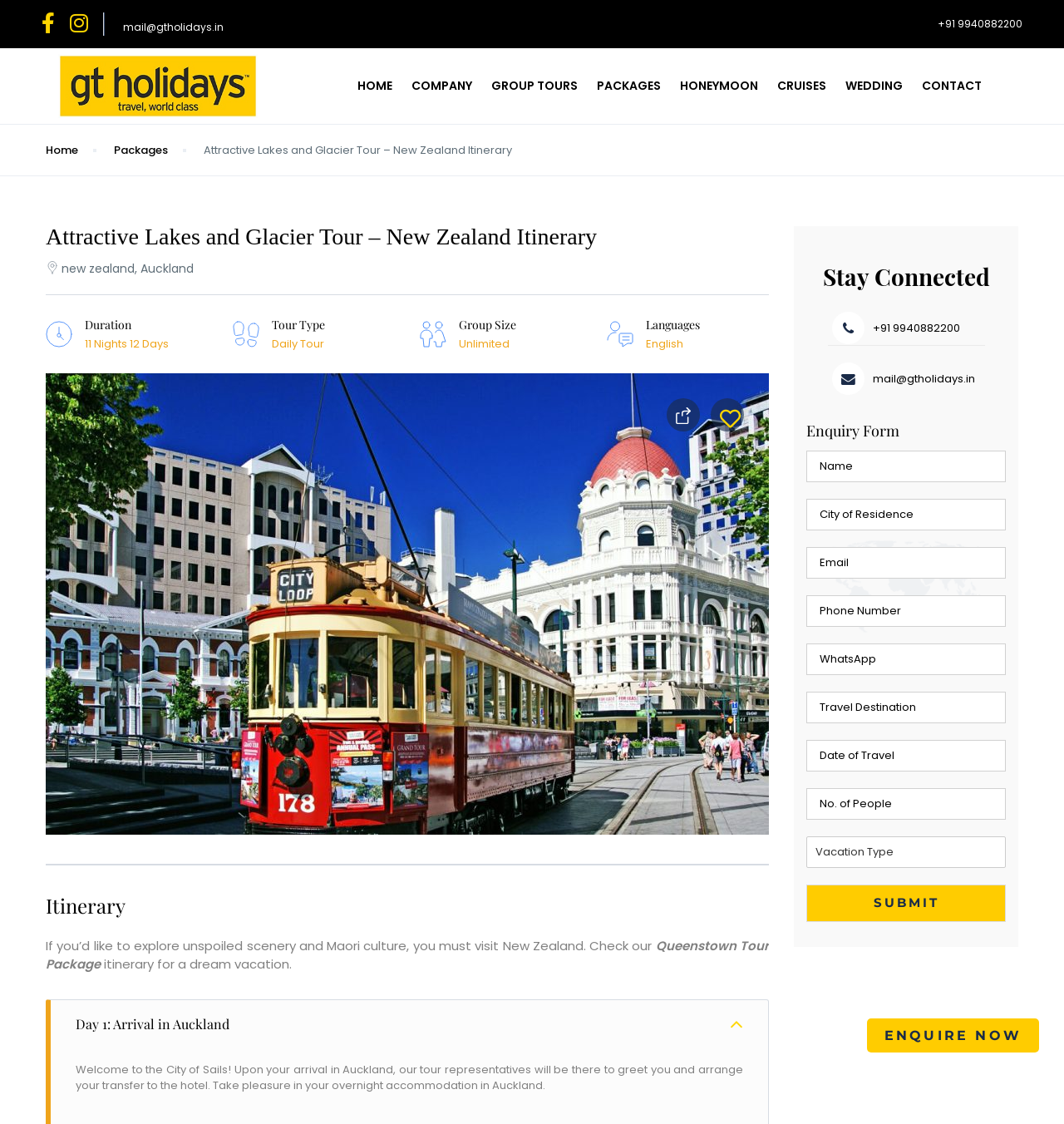Can you give a comprehensive explanation to the question given the content of the image?
What is the group size for the Daily Tour?

I found the answer by looking at the section 'Attractive Lakes and Glacier Tour – New Zealand Itinerary' where the group size is specified as 'Unlimited'.